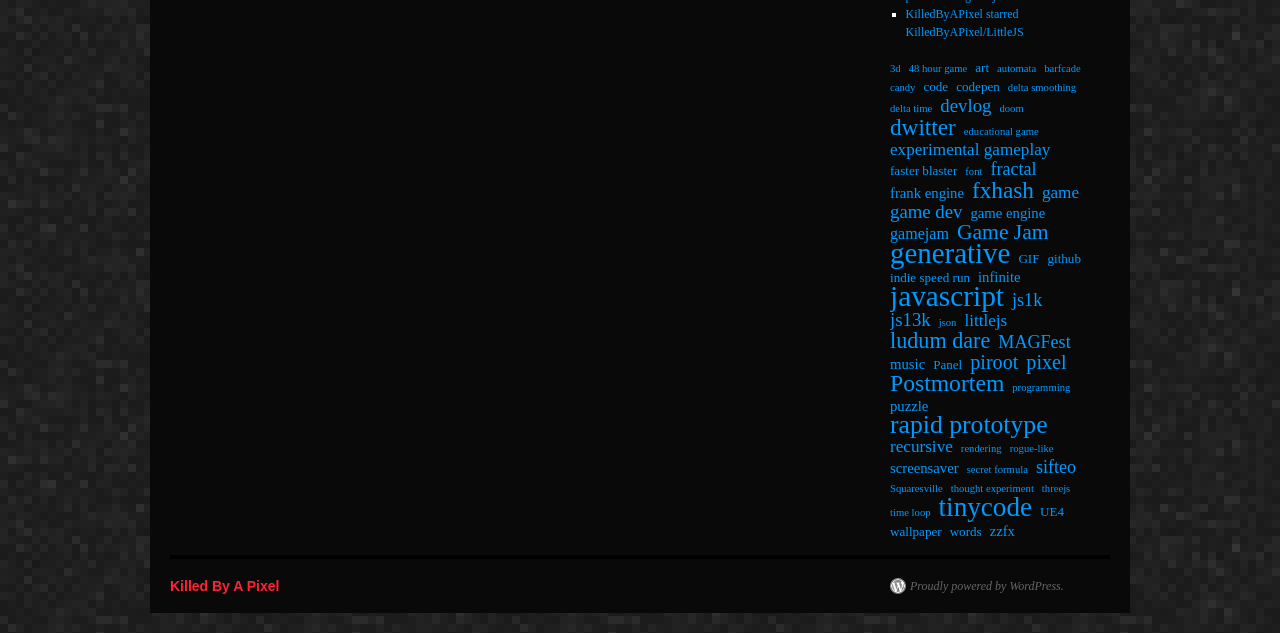Identify the coordinates of the bounding box for the element described below: "Game Jam". Return the coordinates as four float numbers between 0 and 1: [left, top, right, bottom].

[0.748, 0.352, 0.819, 0.38]